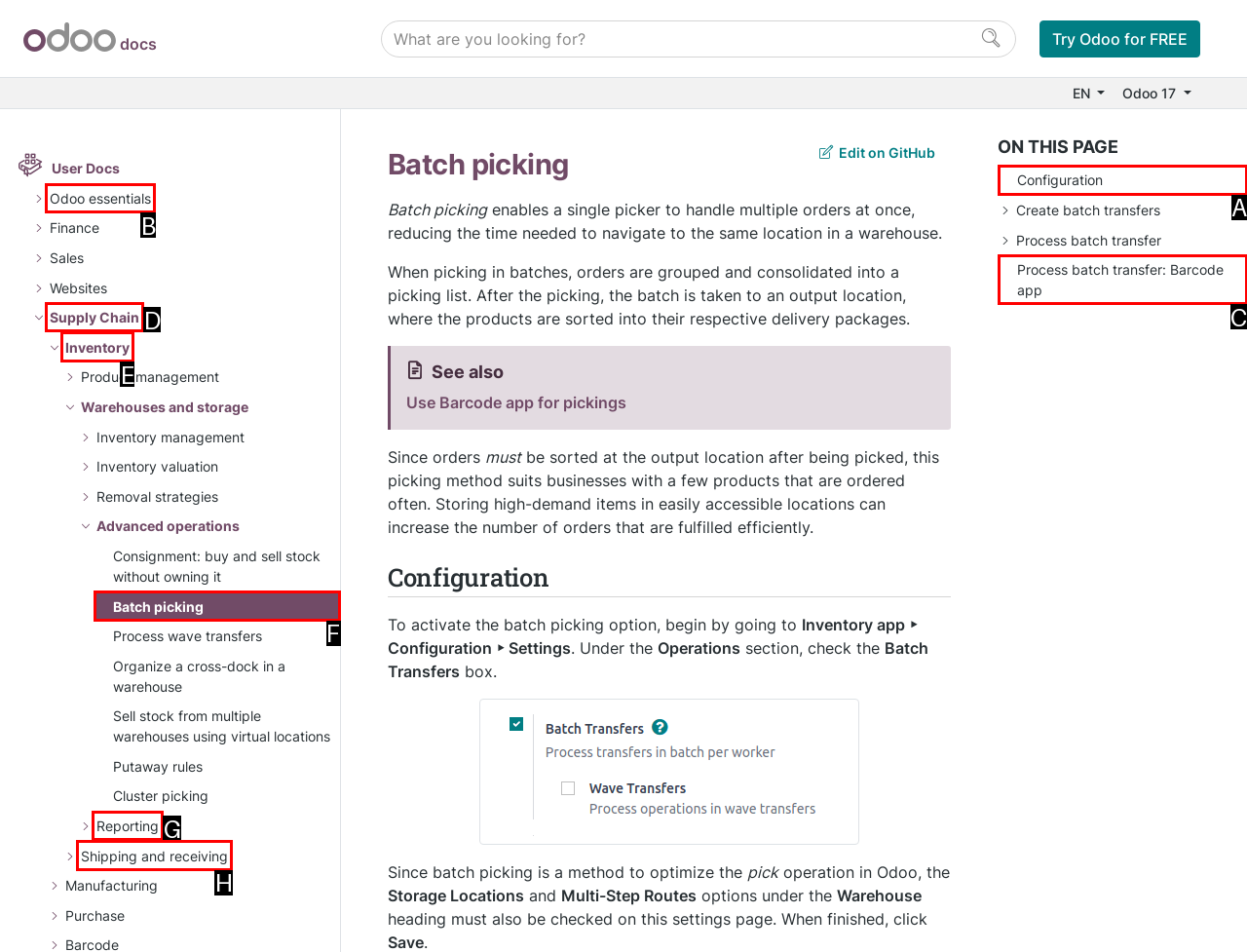Choose the HTML element that aligns with the description: Batch picking. Indicate your choice by stating the letter.

F